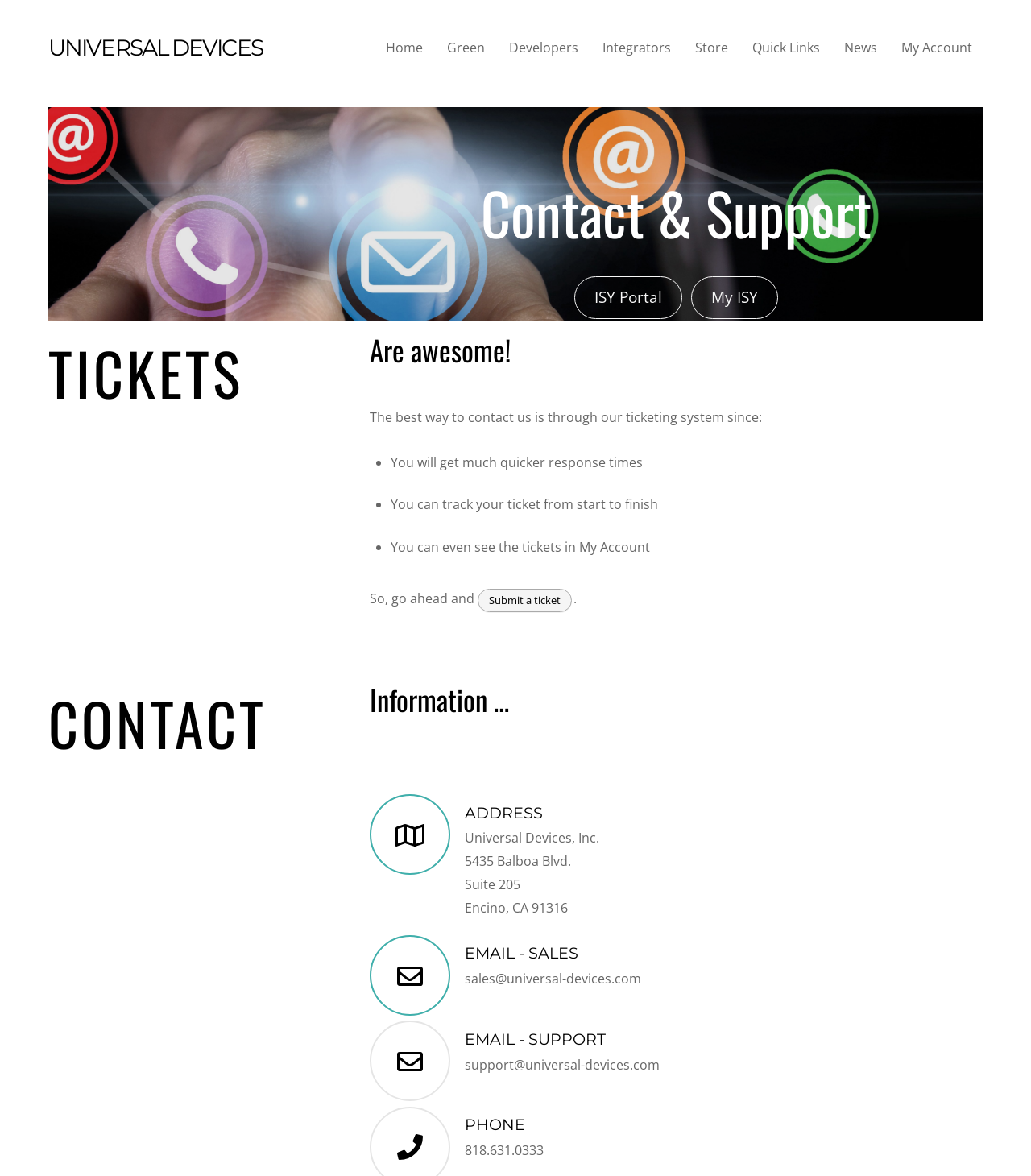What is the link to submit a ticket?
Identify the answer in the screenshot and reply with a single word or phrase.

Submit a ticket